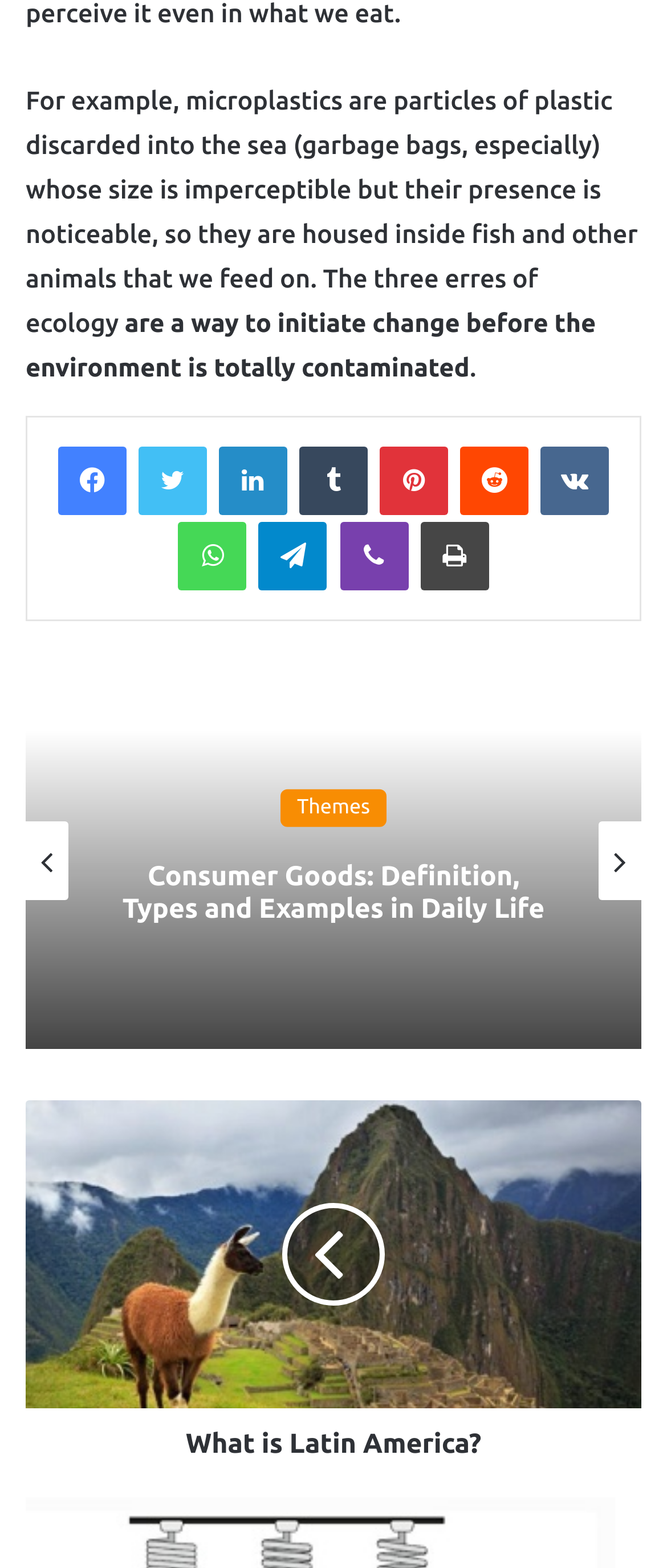Please identify the bounding box coordinates of the area that needs to be clicked to fulfill the following instruction: "Share on LinkedIn."

[0.328, 0.285, 0.431, 0.328]